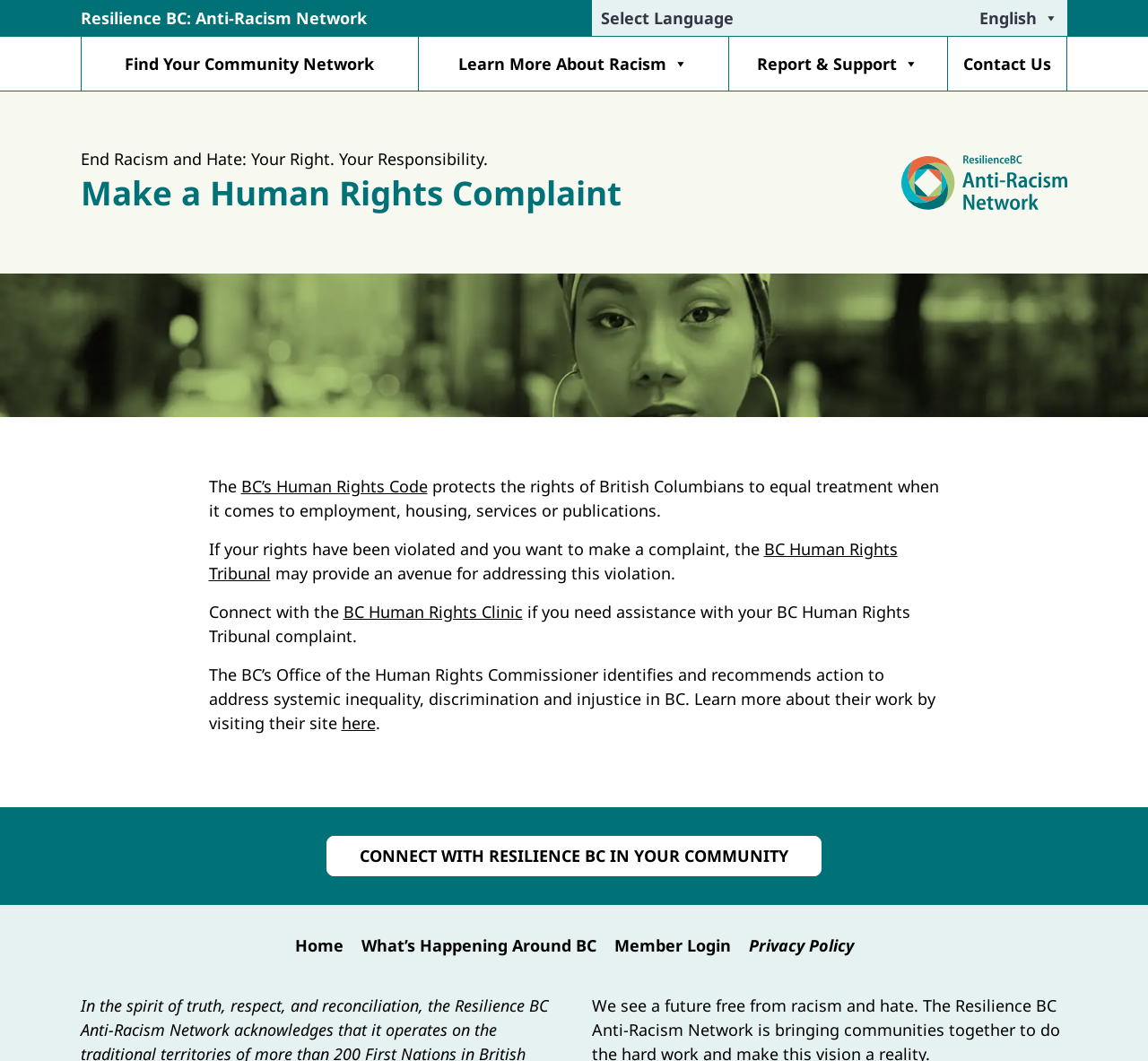Locate the bounding box coordinates of the clickable area to execute the instruction: "Share this specific contribution". Provide the coordinates as four float numbers between 0 and 1, represented as [left, top, right, bottom].

None